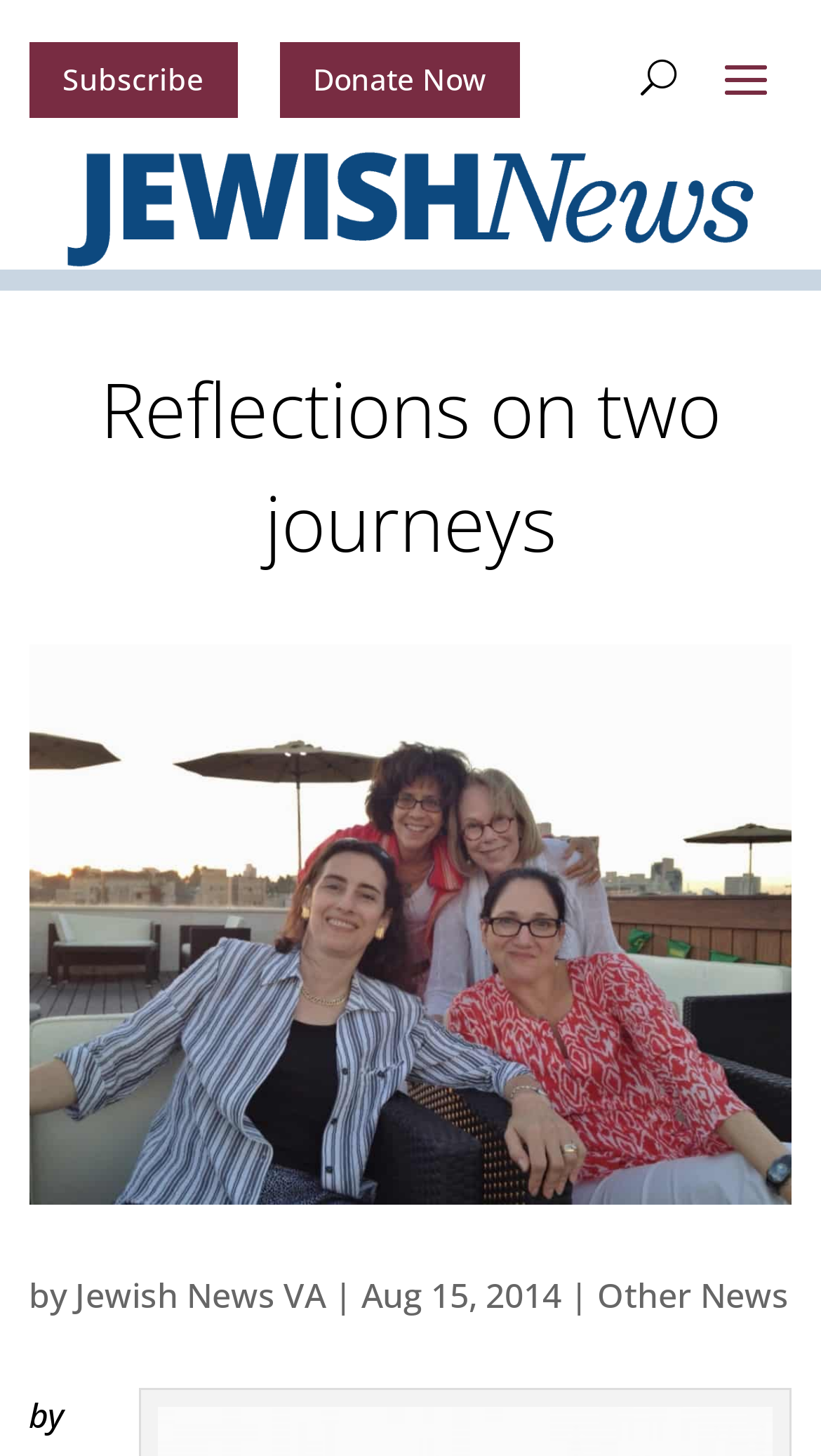Extract the bounding box coordinates for the described element: "parent_node: Home aria-label="hamburger-icon"". The coordinates should be represented as four float numbers between 0 and 1: [left, top, right, bottom].

None